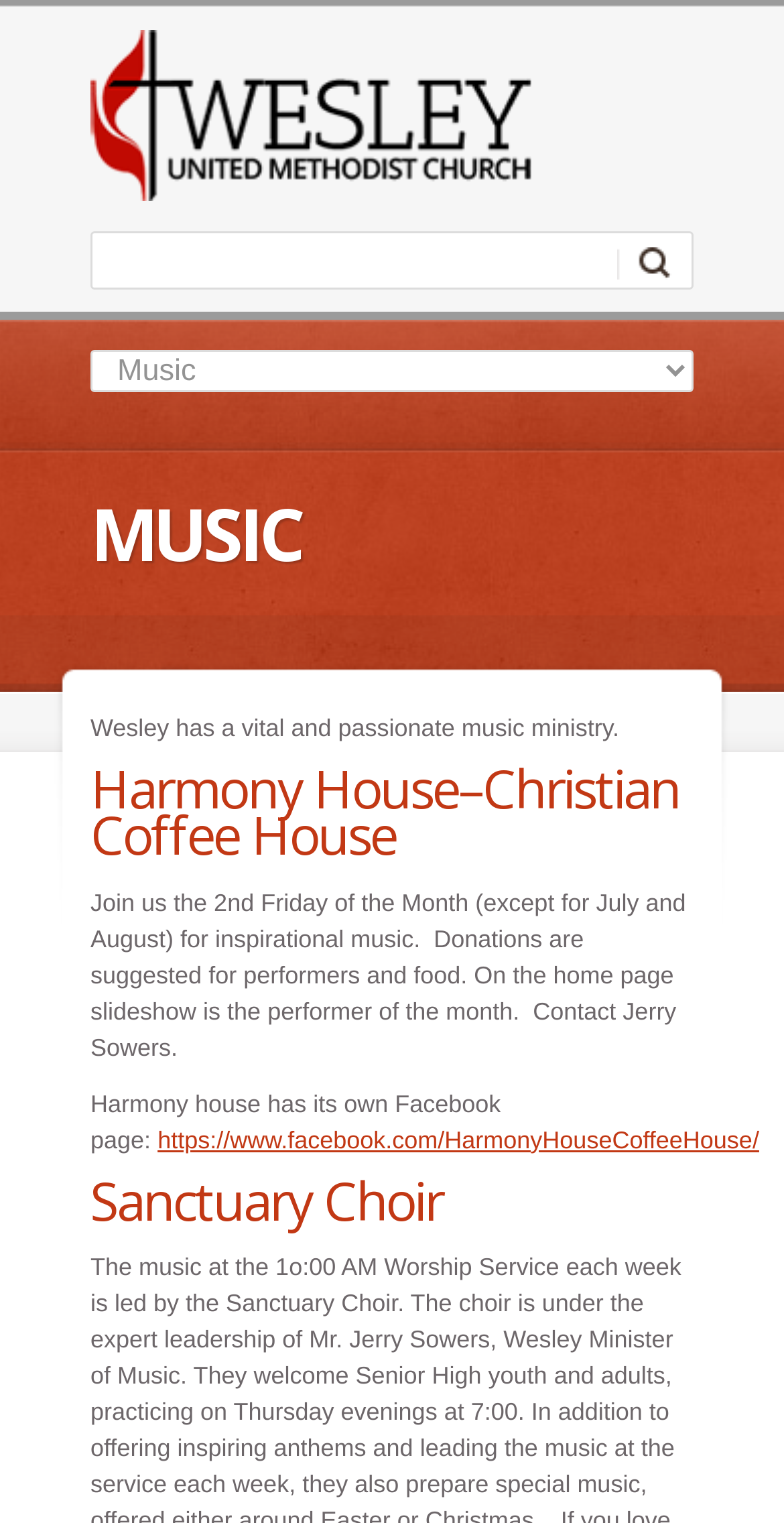What type of event is described in the 'Harmony House' section?
Answer with a single word or phrase by referring to the visual content.

Christian Coffee House